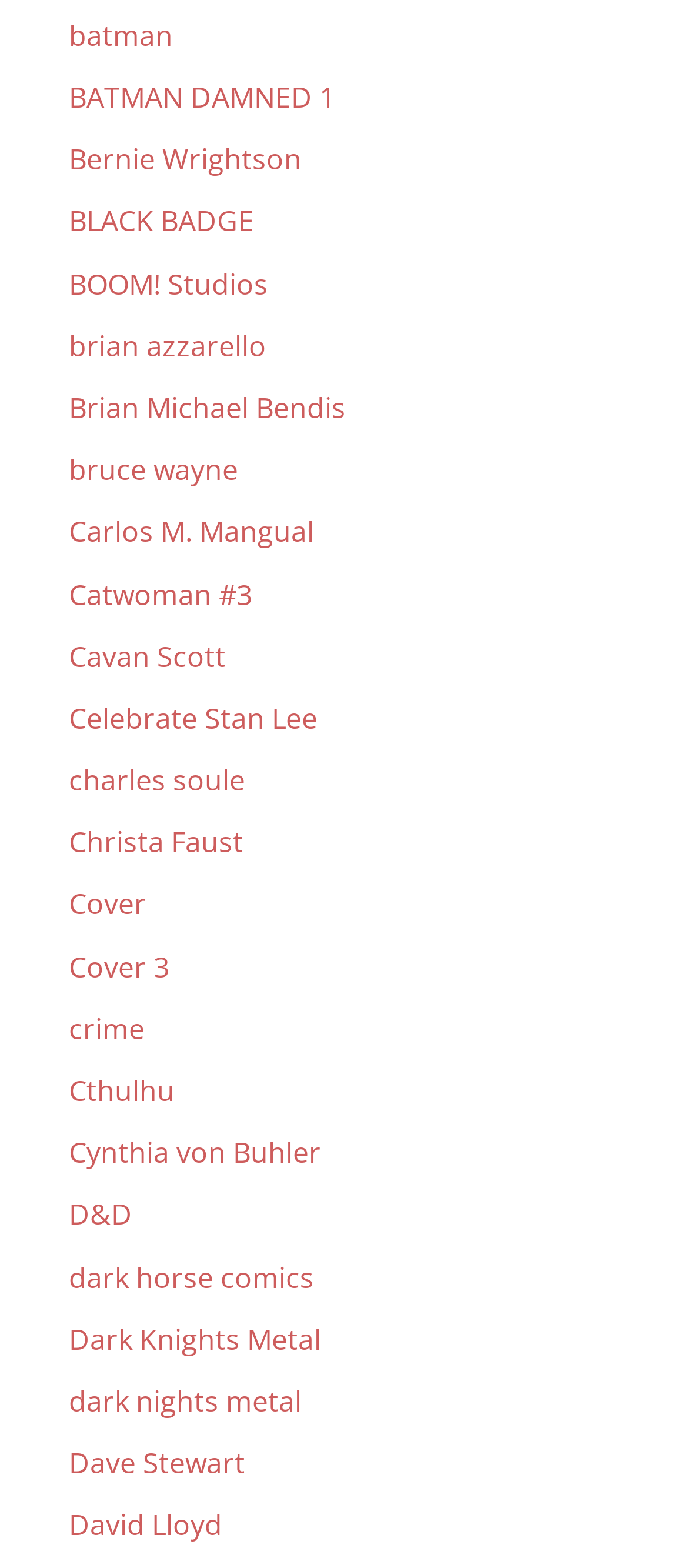Find and specify the bounding box coordinates that correspond to the clickable region for the instruction: "Learn about Dark Knights Metal".

[0.1, 0.841, 0.467, 0.866]